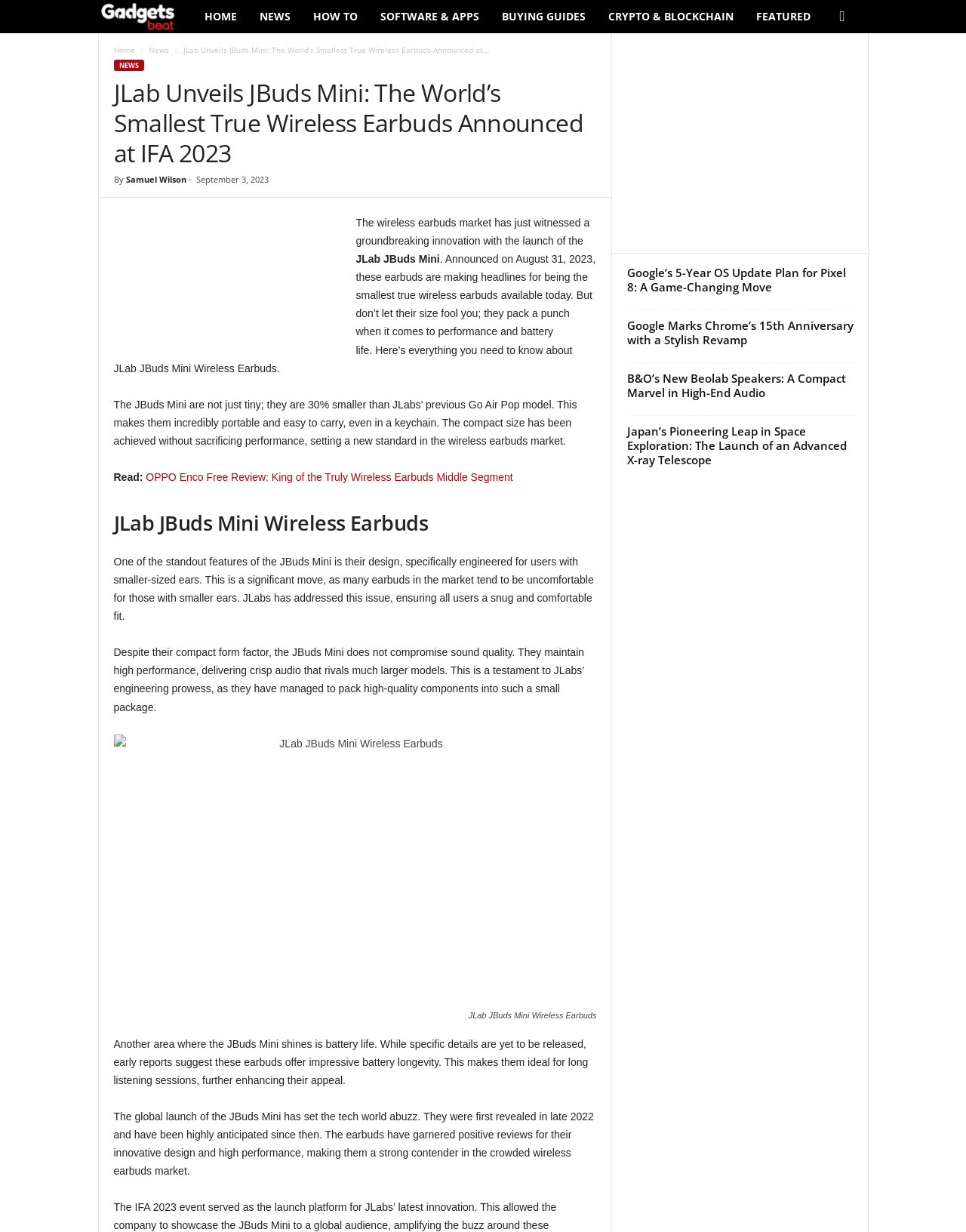Determine the bounding box coordinates of the region to click in order to accomplish the following instruction: "View 'JLab JBuds Mini Wireless Earbuds' image". Provide the coordinates as four float numbers between 0 and 1, specifically [left, top, right, bottom].

[0.118, 0.596, 0.618, 0.817]